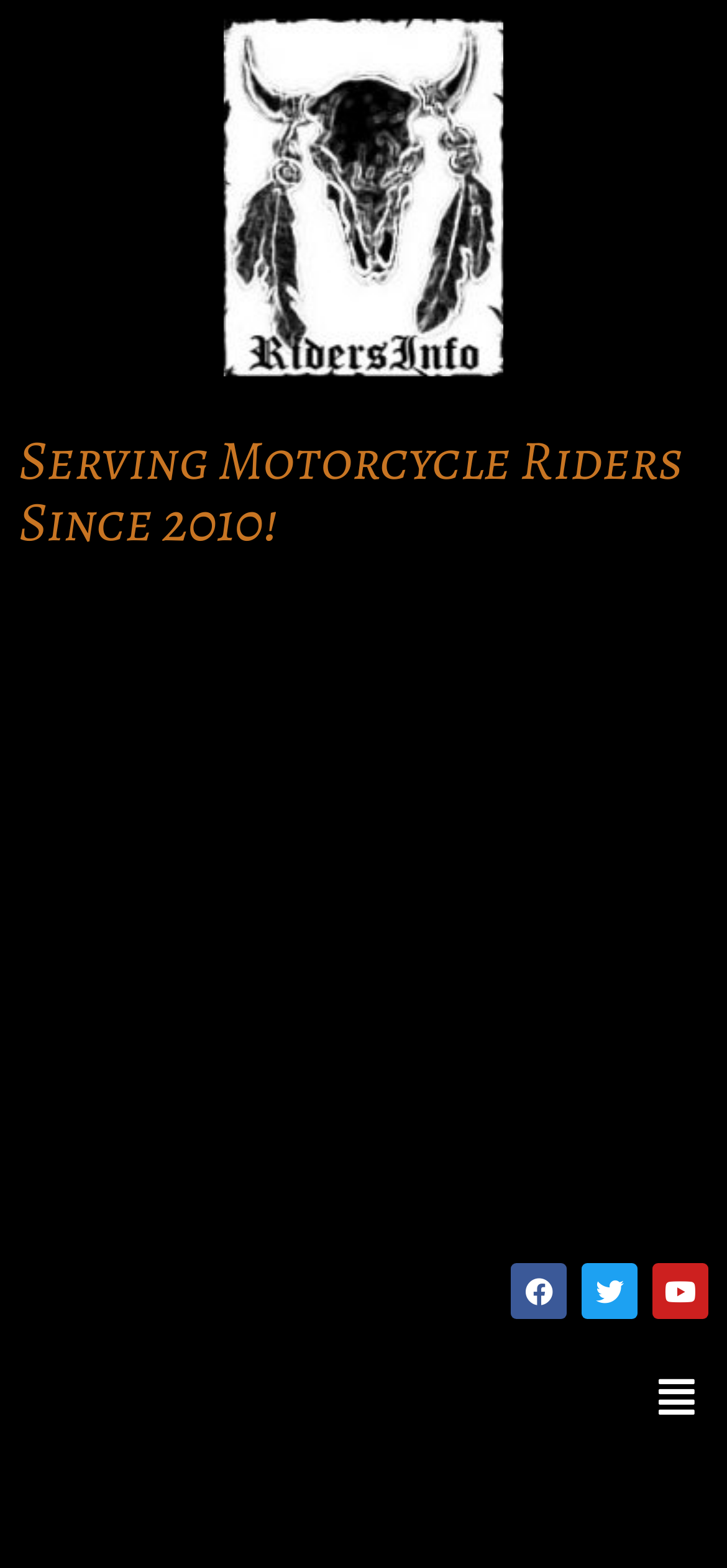Illustrate the webpage's structure and main components comprehensively.

The webpage is about customizing motorcycle handlebars to improve control and comfort. At the top, there is a logo or icon on the left side, accompanied by a similar image on the right side. Below this, a banner-like text reads "Serving Motorcycle Riders Since 2010!".

The main content of the webpage is an article, which takes up most of the page. The article discusses the benefits of changing motorcycle handlebars and how it can improve the riding experience.

On the bottom of the page, there are social media links to Facebook, Twitter, and Youtube, aligned horizontally from left to right. Next to these links, there is a menu button with a dropdown icon, which is currently collapsed.

There is also an advertisement iframe embedded in the page, taking up a significant portion of the content area.